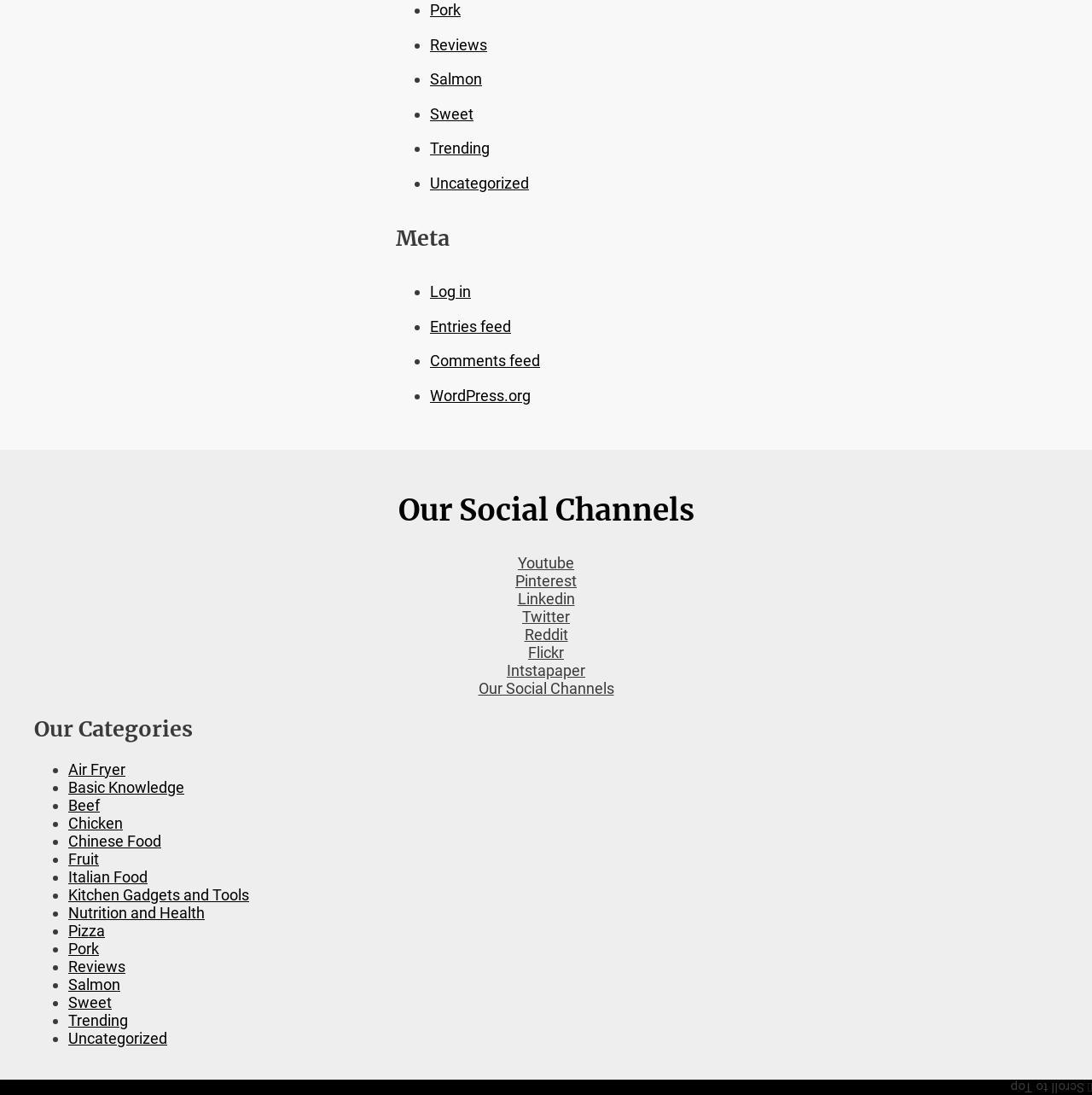Locate the bounding box coordinates of the element you need to click to accomplish the task described by this instruction: "Log in".

[0.394, 0.258, 0.431, 0.275]